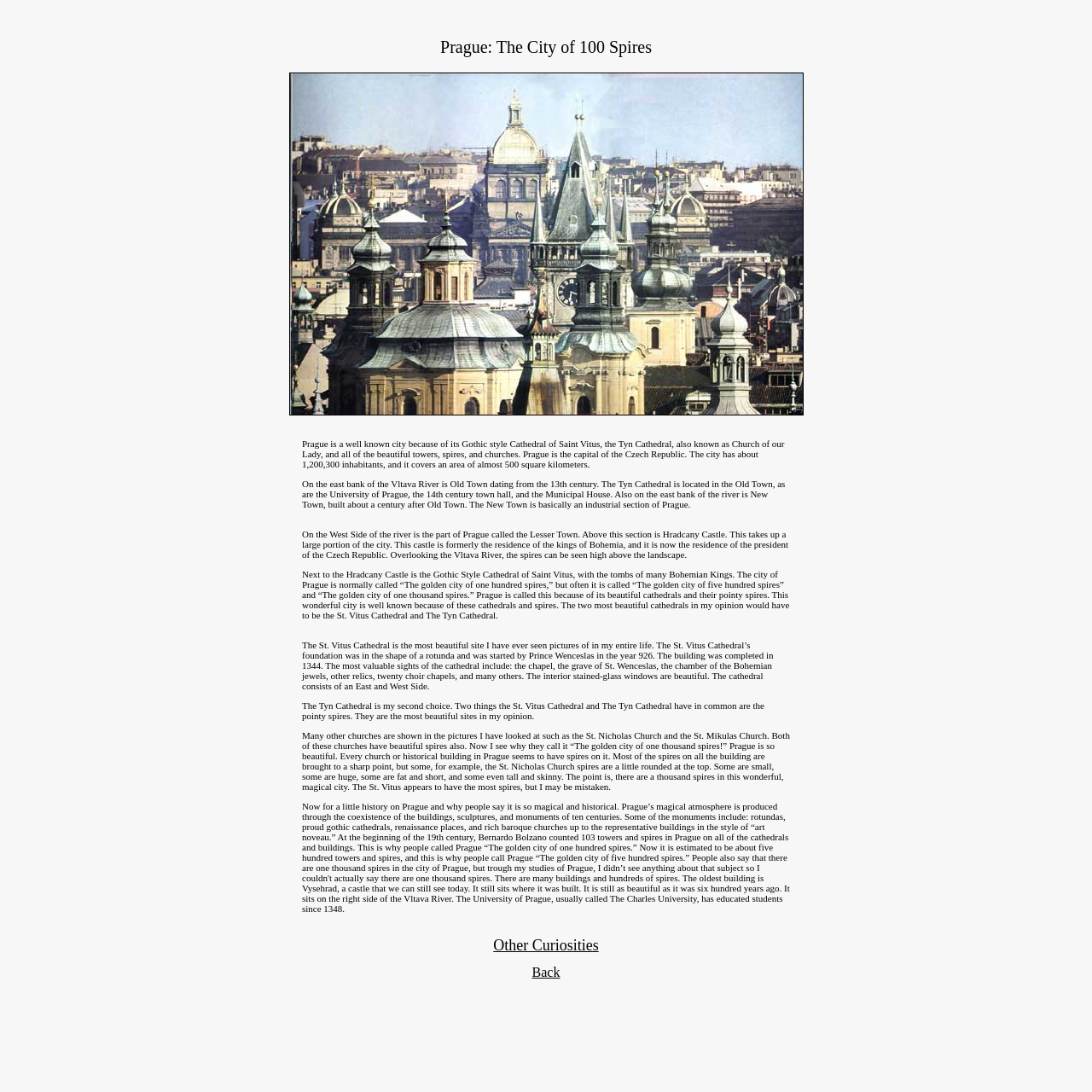Please provide a detailed answer to the question below by examining the image:
What is the name of the cathedral started by Prince Wenceslas in 926?

The text states that 'The St. Vitus Cathedral’s foundation was in the shape of a rotunda and was started by Prince Wenceslas in the year 926.' This information is provided in the third paragraph of the webpage.